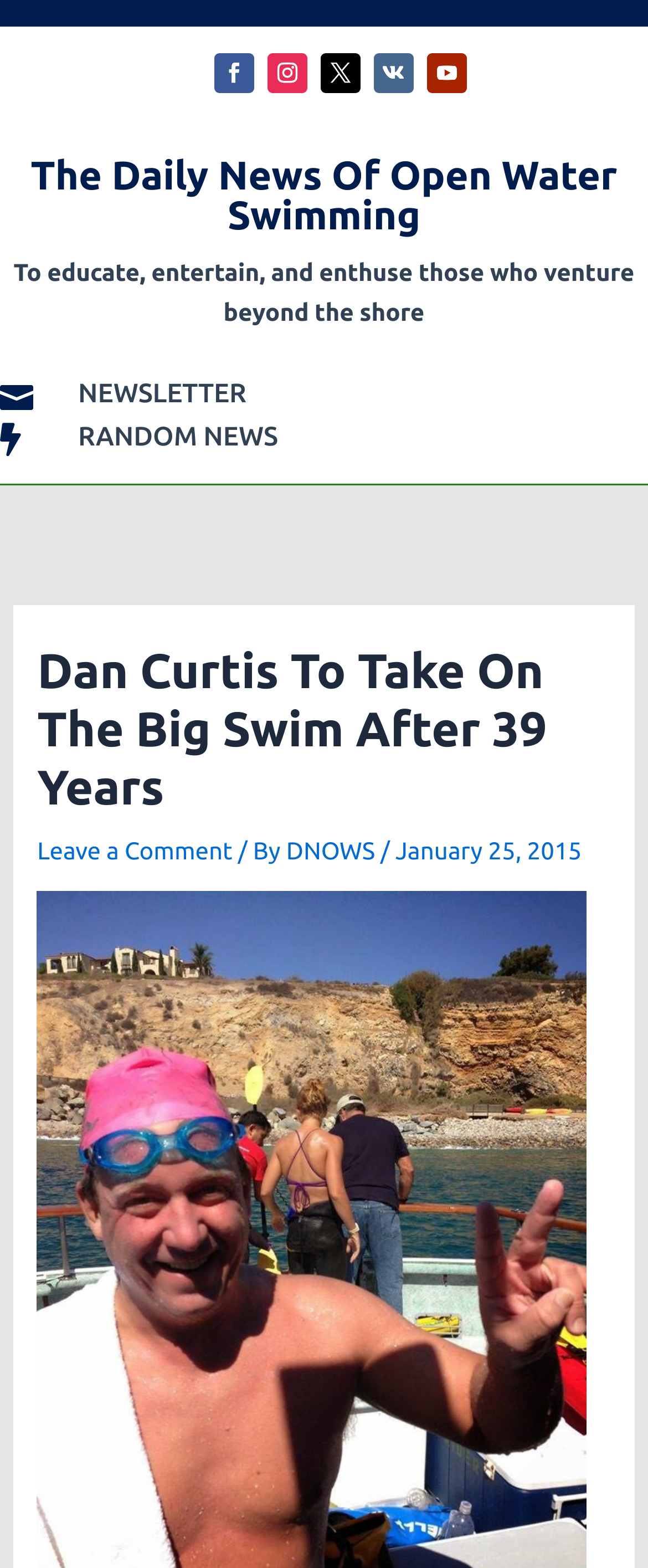Determine the bounding box coordinates for the HTML element mentioned in the following description: "Follow". The coordinates should be a list of four floats ranging from 0 to 1, represented as [left, top, right, bottom].

[0.577, 0.034, 0.638, 0.06]